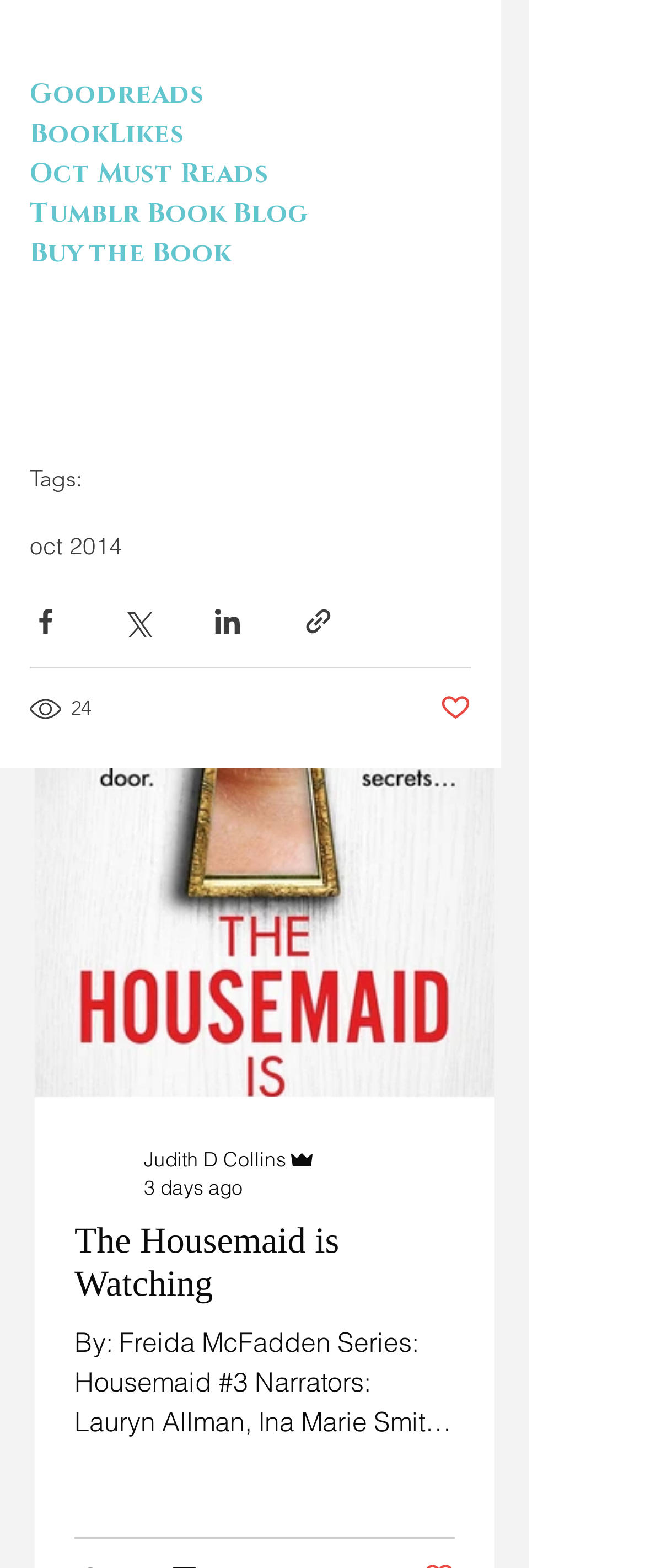Please find the bounding box coordinates of the element that needs to be clicked to perform the following instruction: "Click on the 'The Housemaid is Watching' link". The bounding box coordinates should be four float numbers between 0 and 1, represented as [left, top, right, bottom].

[0.115, 0.777, 0.705, 0.832]